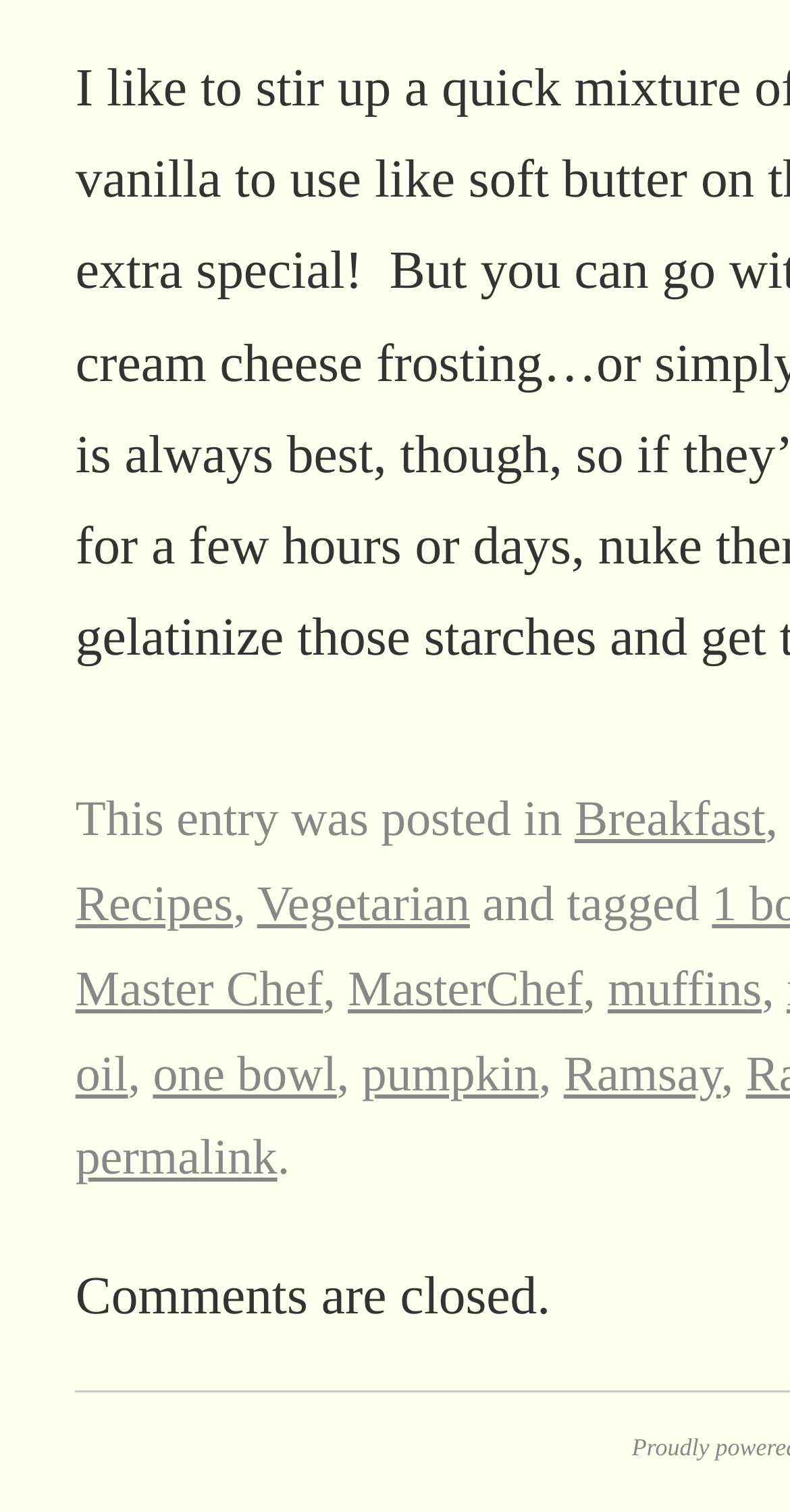Can you find the bounding box coordinates for the element that needs to be clicked to execute this instruction: "View the 'blog archive'"? The coordinates should be given as four float numbers between 0 and 1, i.e., [left, top, right, bottom].

None